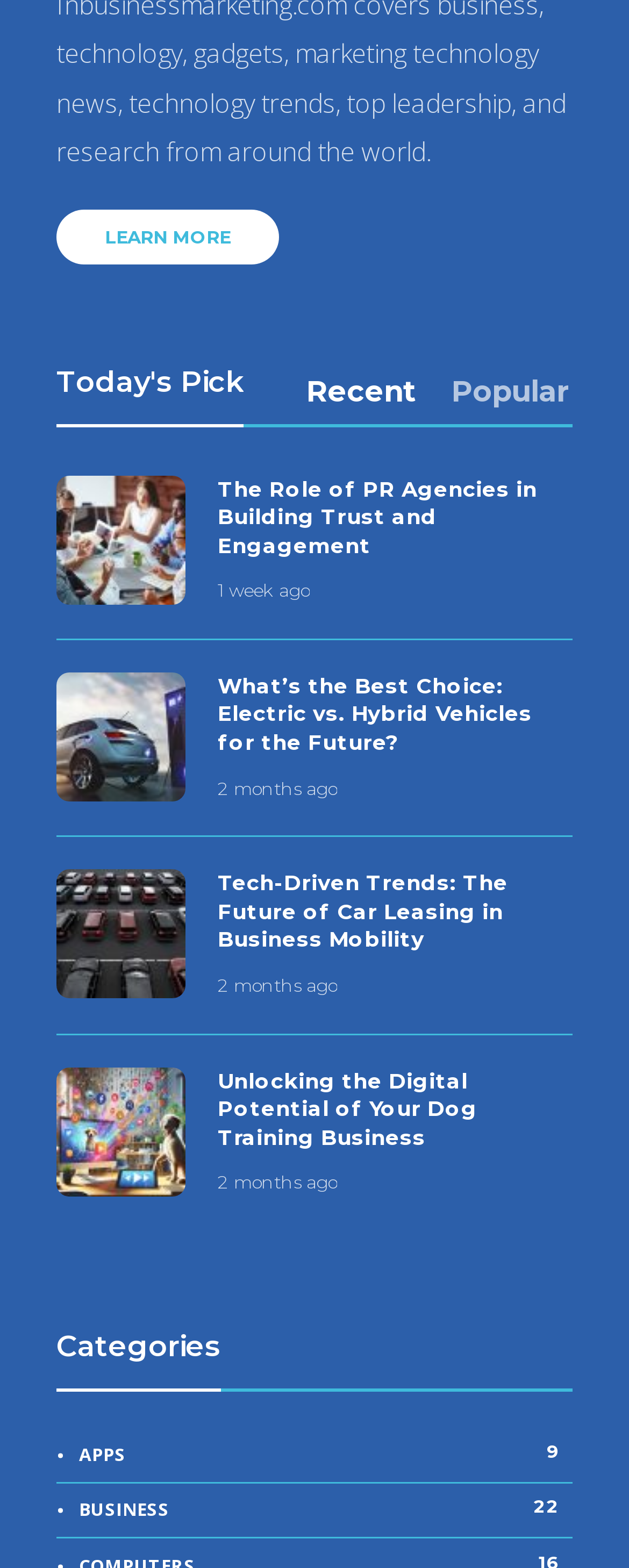Using the element description: "Learn more", determine the bounding box coordinates for the specified UI element. The coordinates should be four float numbers between 0 and 1, [left, top, right, bottom].

[0.09, 0.133, 0.444, 0.168]